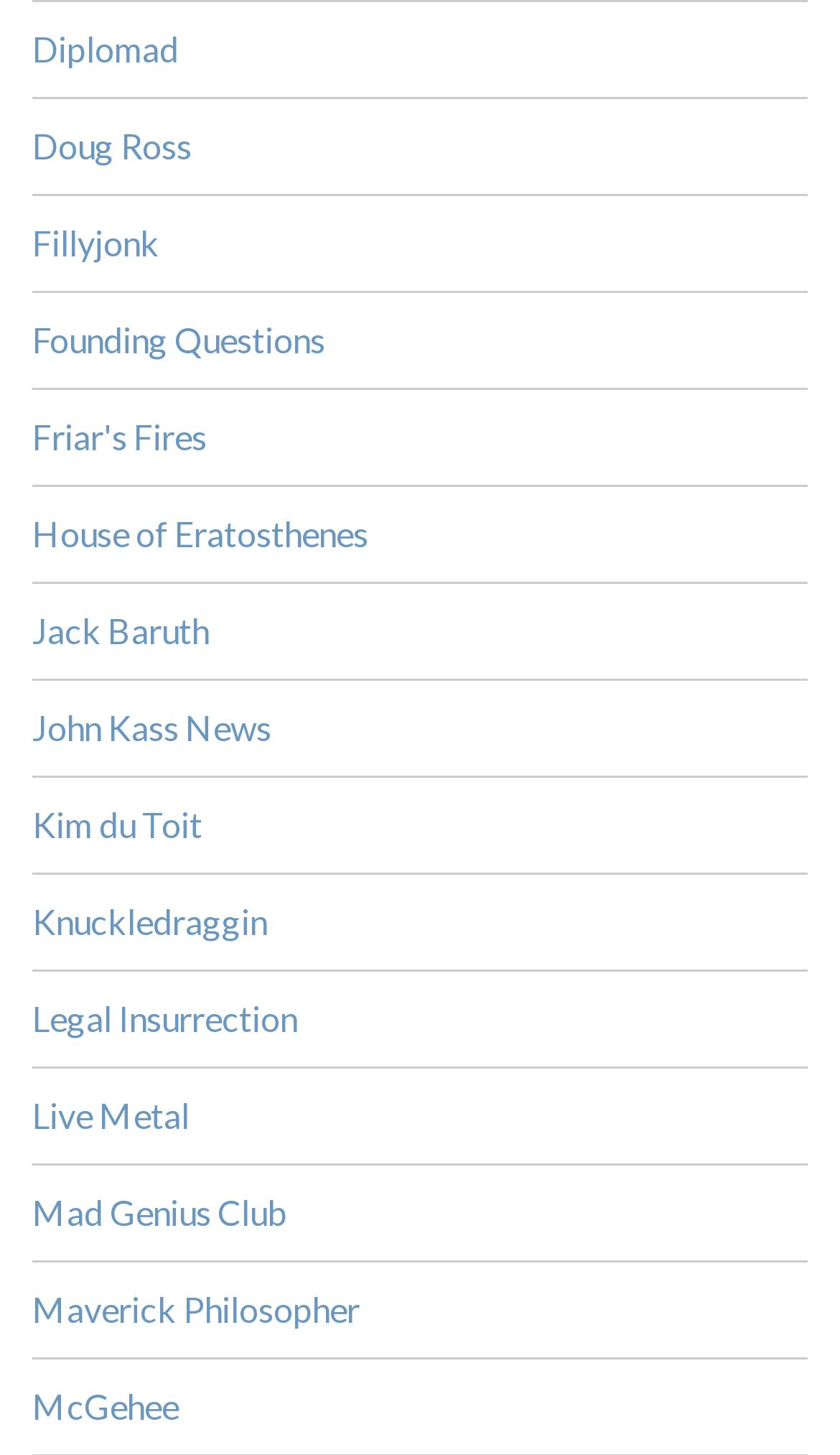What is the first link on the webpage?
Using the visual information from the image, give a one-word or short-phrase answer.

Diplomad